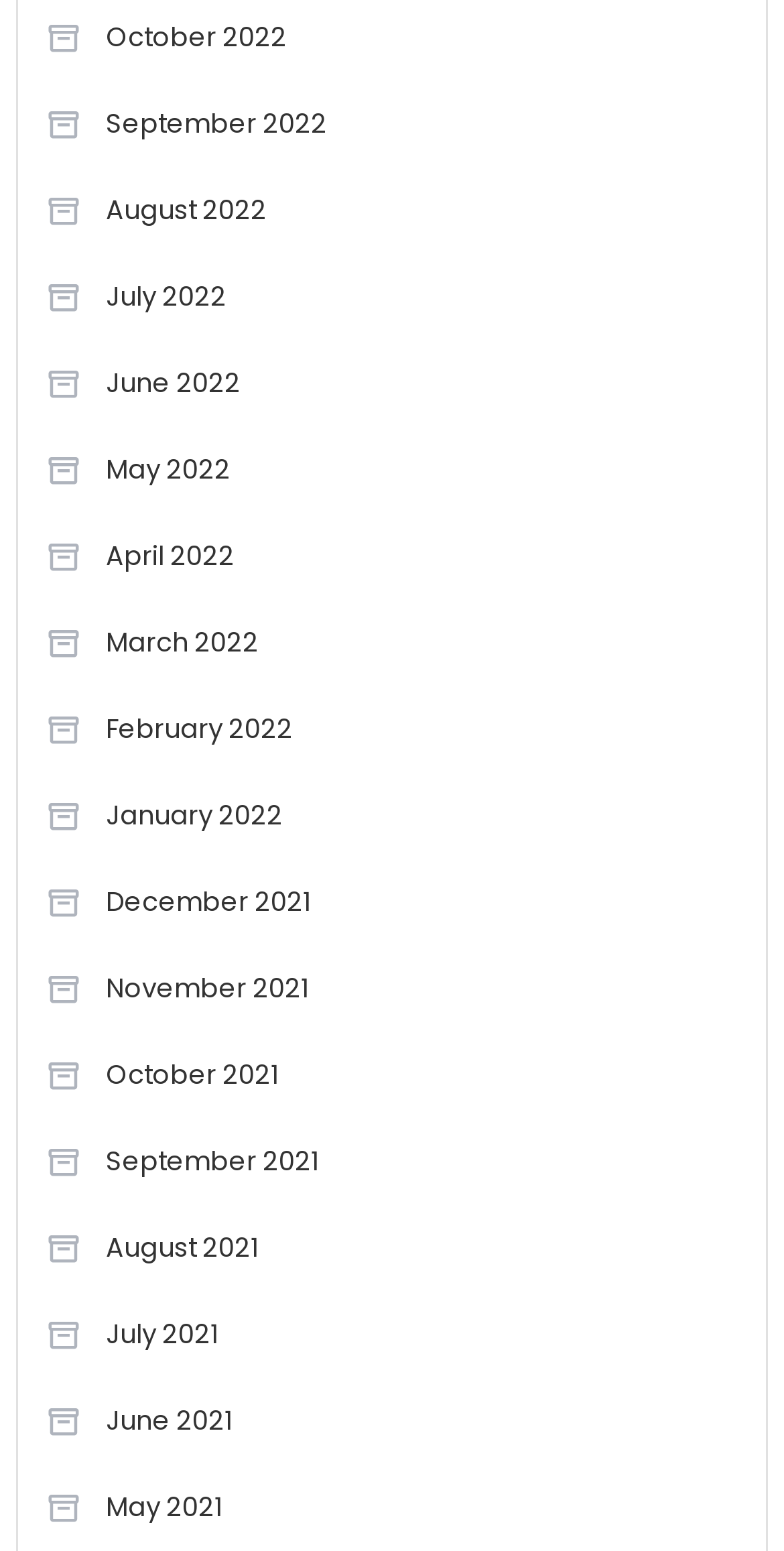What is the latest month listed?
Look at the webpage screenshot and answer the question with a detailed explanation.

I looked at the list of links and found that the first link, which is the top-most link, is 'ue9fc October 2022', indicating that it is the latest month listed.